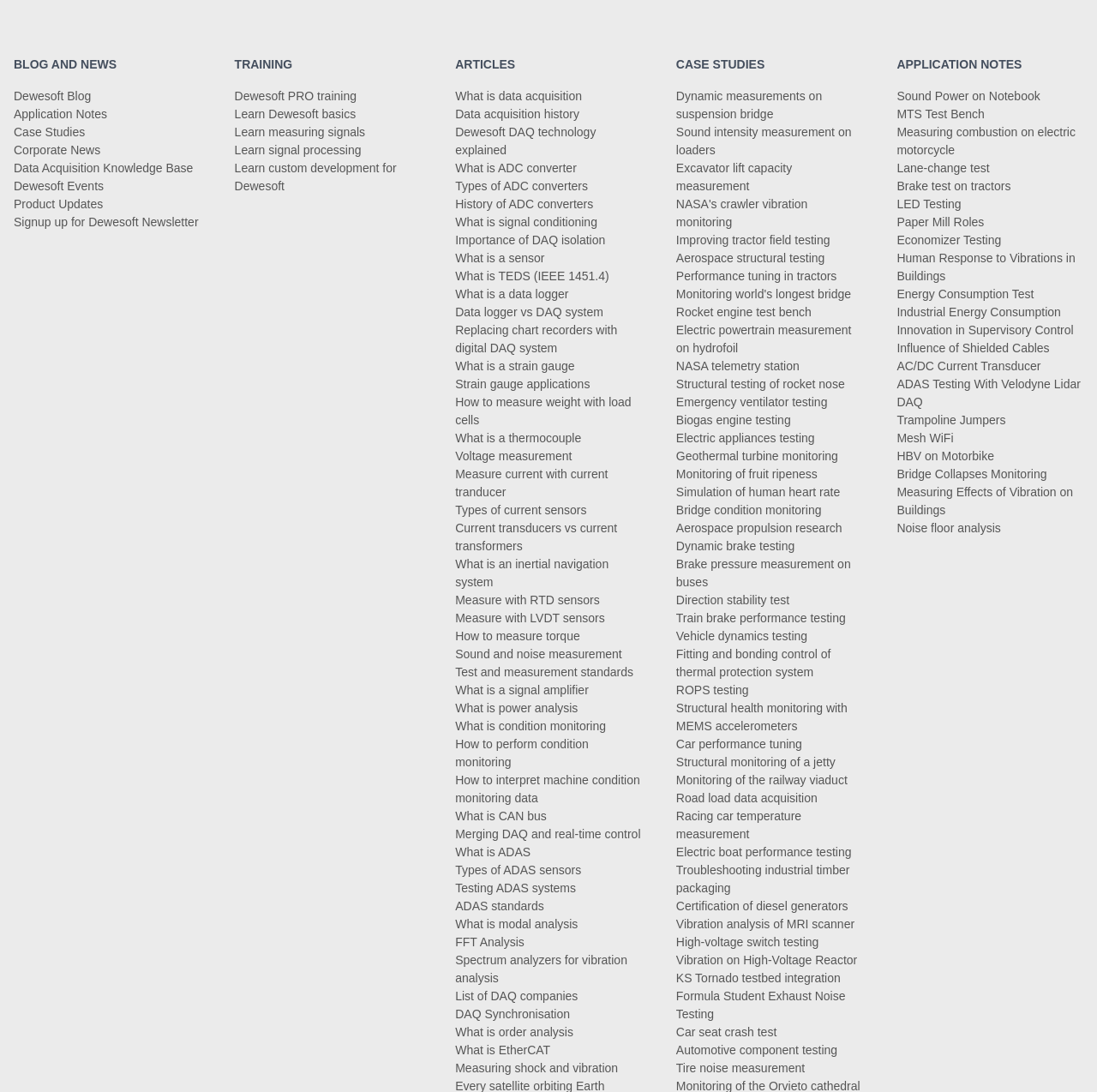Determine the bounding box coordinates for the element that should be clicked to follow this instruction: "Read 'What is data acquisition'". The coordinates should be given as four float numbers between 0 and 1, in the format [left, top, right, bottom].

[0.415, 0.082, 0.531, 0.095]